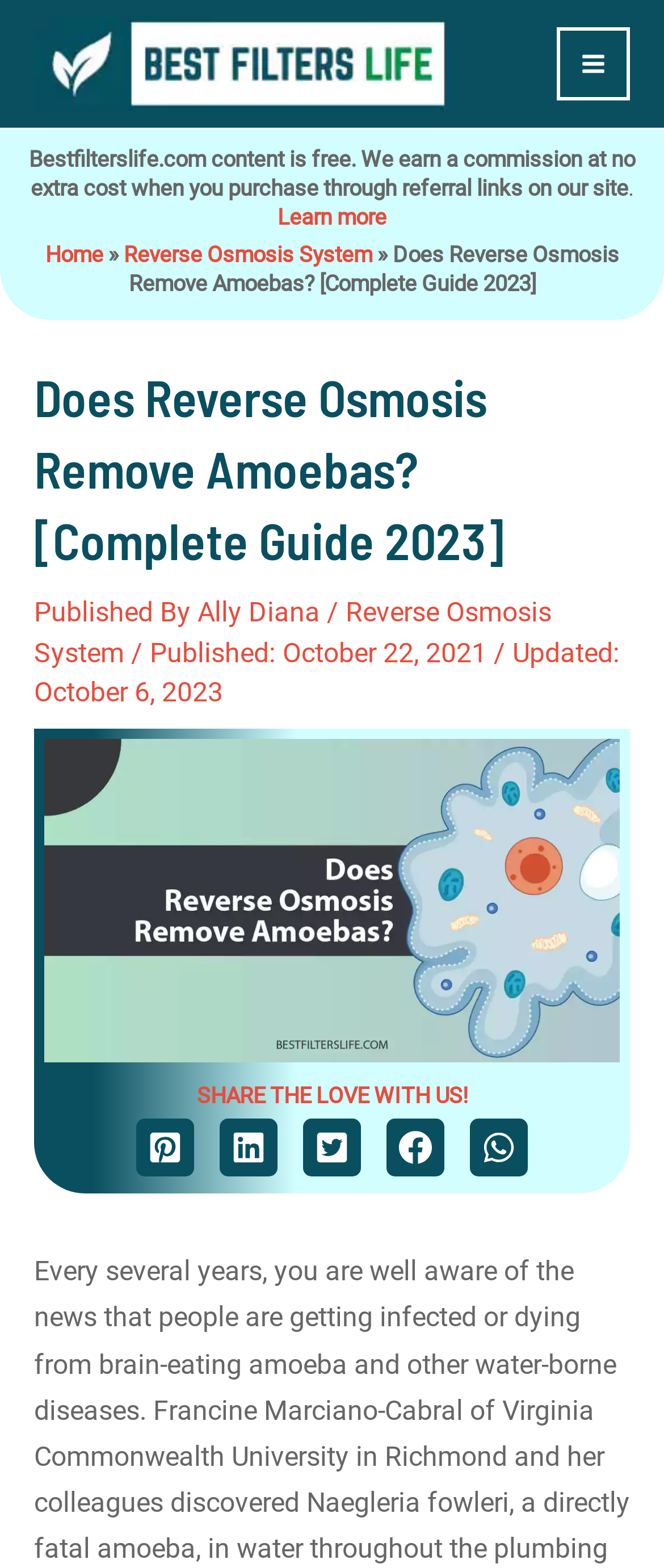Find the bounding box coordinates of the area that needs to be clicked in order to achieve the following instruction: "Visit the 'Home' page". The coordinates should be specified as four float numbers between 0 and 1, i.e., [left, top, right, bottom].

[0.068, 0.154, 0.155, 0.17]